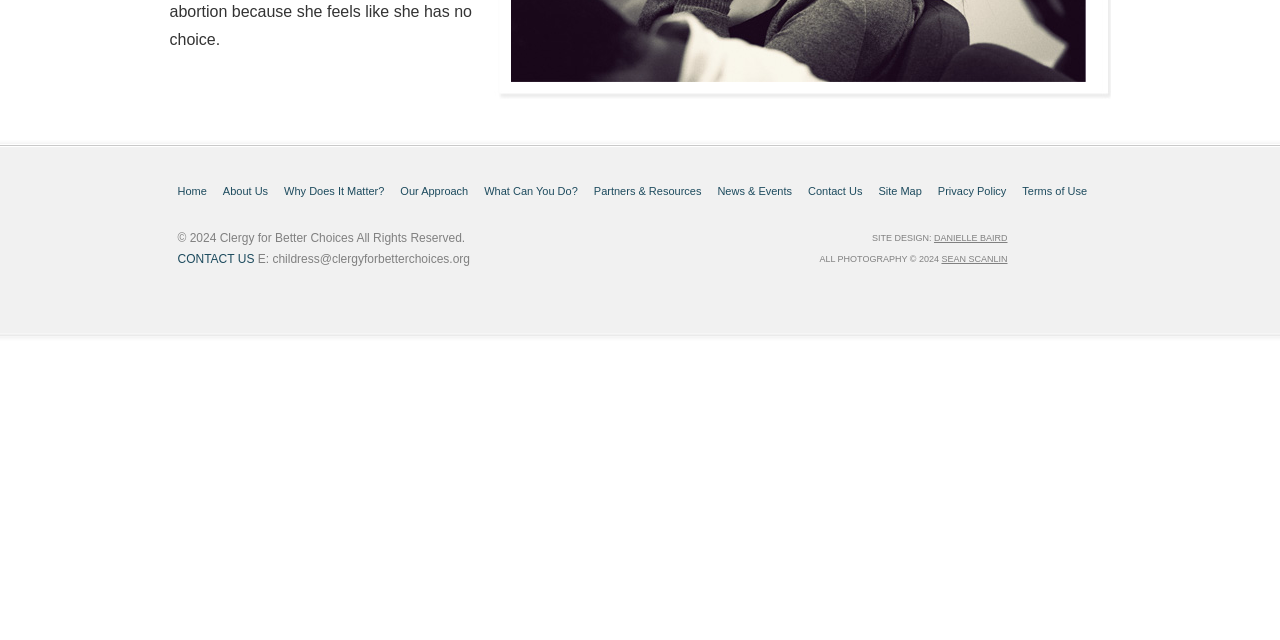Using the element description: "childress@clergyforbetterchoices.org", determine the bounding box coordinates. The coordinates should be in the format [left, top, right, bottom], with values between 0 and 1.

[0.213, 0.394, 0.367, 0.416]